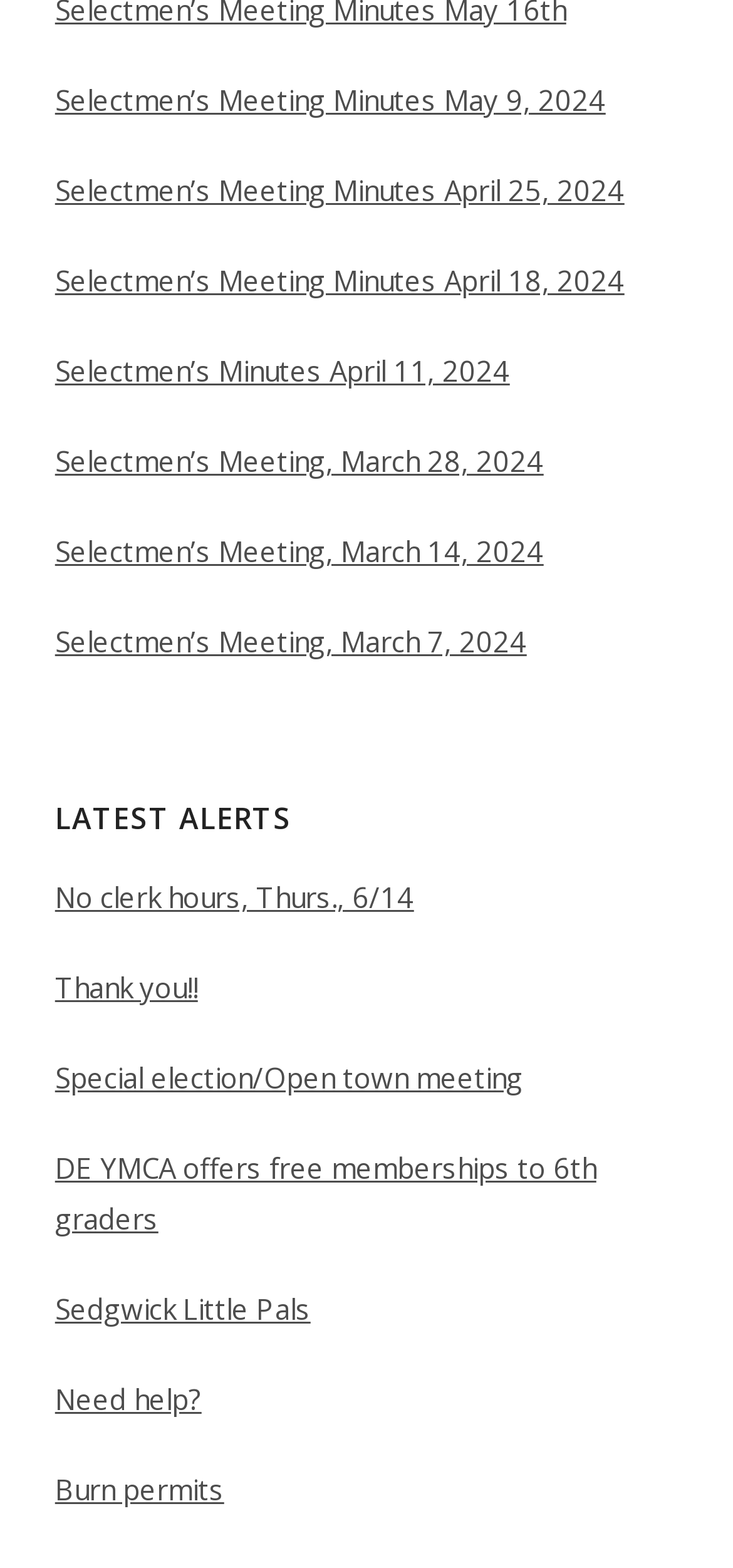Please specify the bounding box coordinates of the area that should be clicked to accomplish the following instruction: "Get information about Sedgwick Little Pals". The coordinates should consist of four float numbers between 0 and 1, i.e., [left, top, right, bottom].

[0.075, 0.819, 0.925, 0.851]